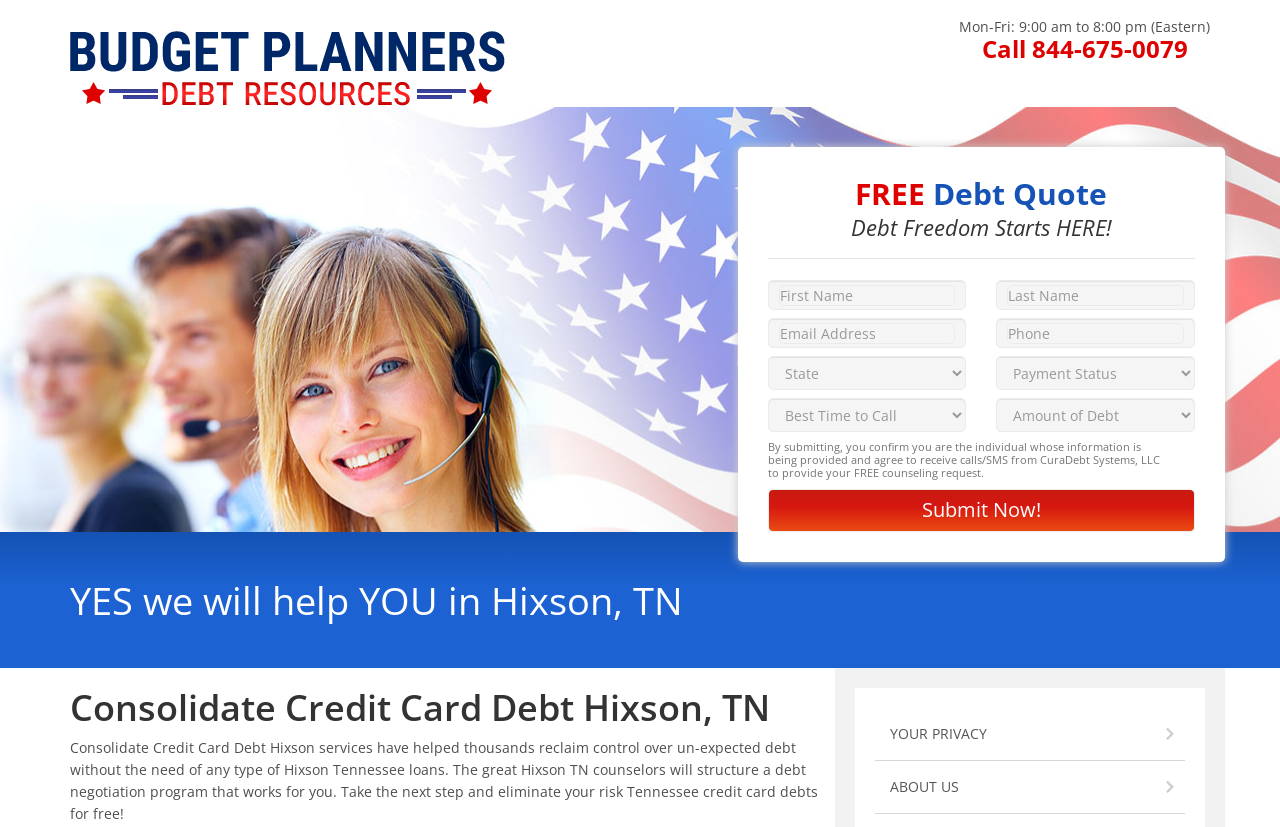Kindly determine the bounding box coordinates of the area that needs to be clicked to fulfill this instruction: "Submit the form".

[0.6, 0.591, 0.934, 0.643]